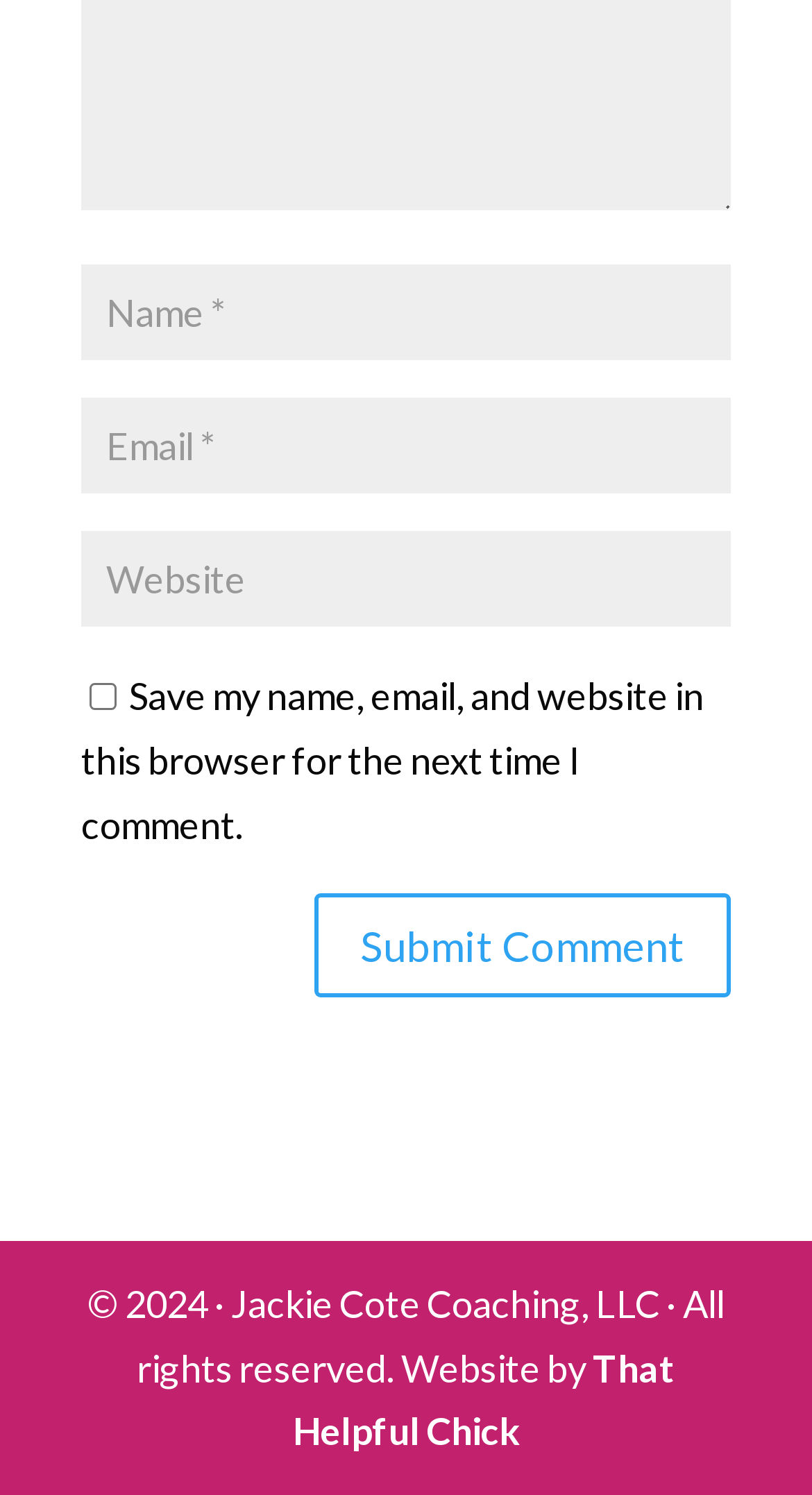Please provide a comprehensive answer to the question based on the screenshot: What is the purpose of the checkbox?

The checkbox has a description 'Save my name, email, and website in this browser for the next time I comment.' which indicates its purpose is to save the commenter's information for future comments.